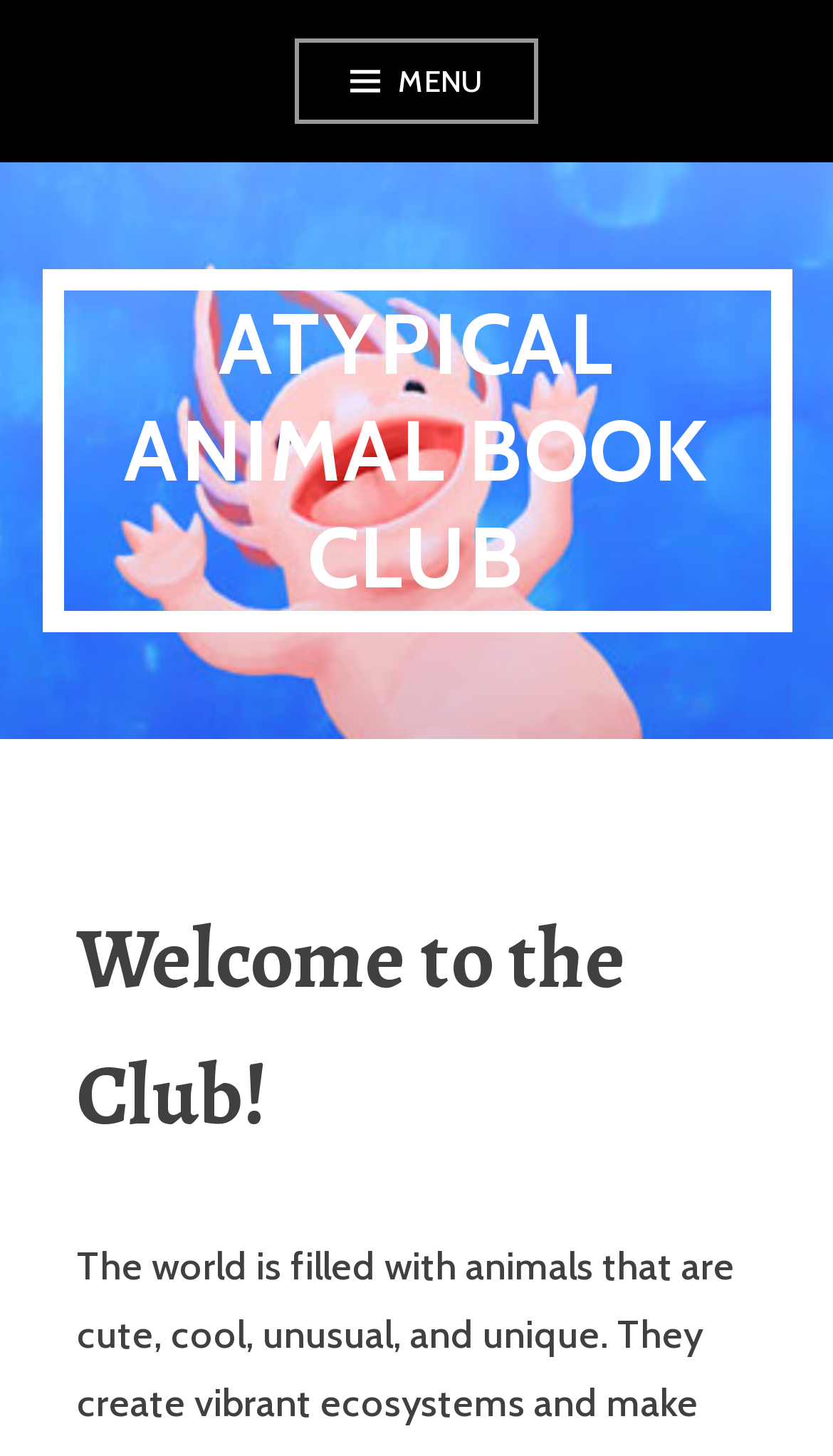Please locate the UI element described by "Menu" and provide its bounding box coordinates.

[0.354, 0.026, 0.646, 0.086]